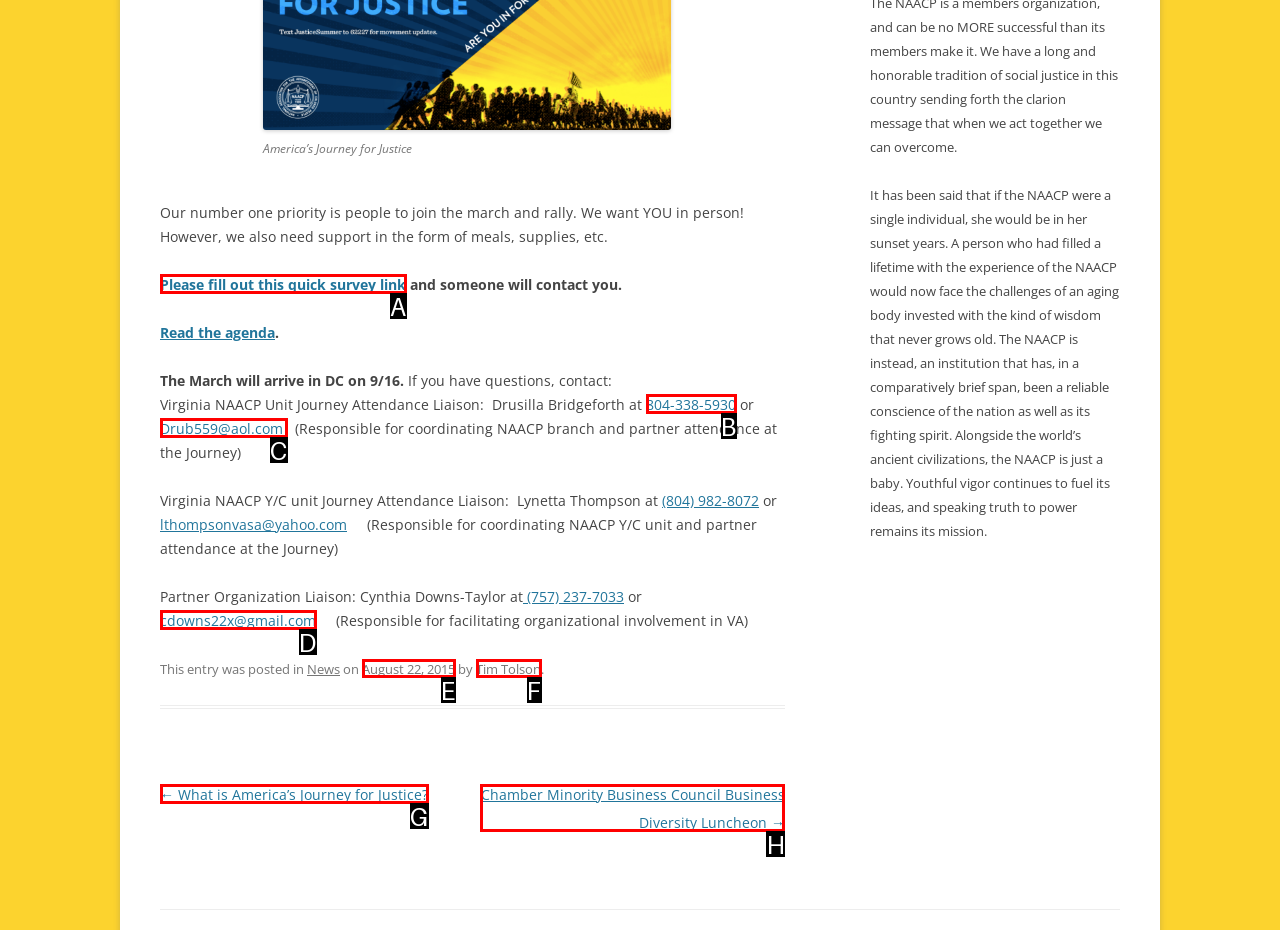Point out the option that best suits the description: Drub559@aol.com
Indicate your answer with the letter of the selected choice.

C